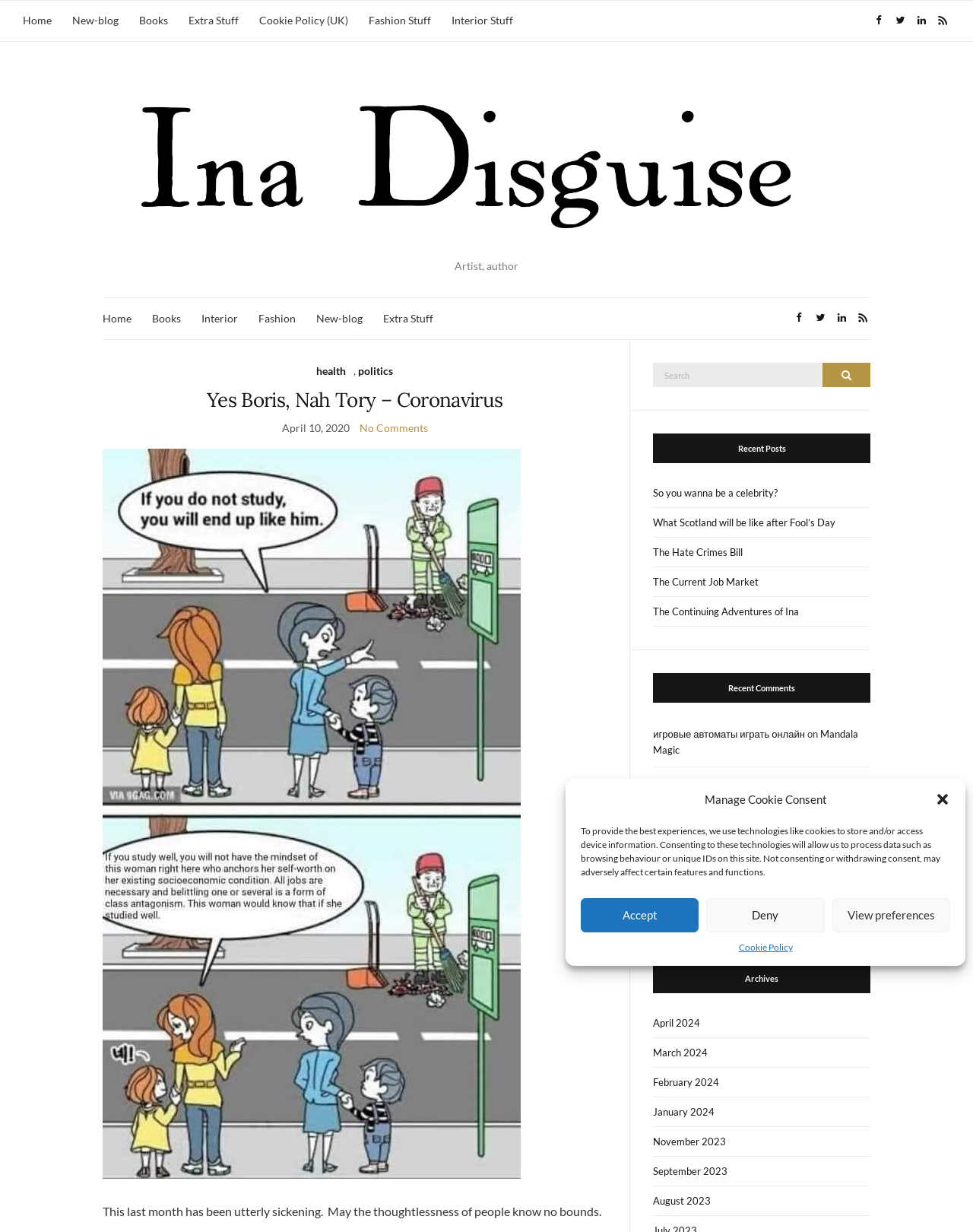Identify the bounding box for the element characterized by the following description: "Home".

[0.105, 0.252, 0.135, 0.266]